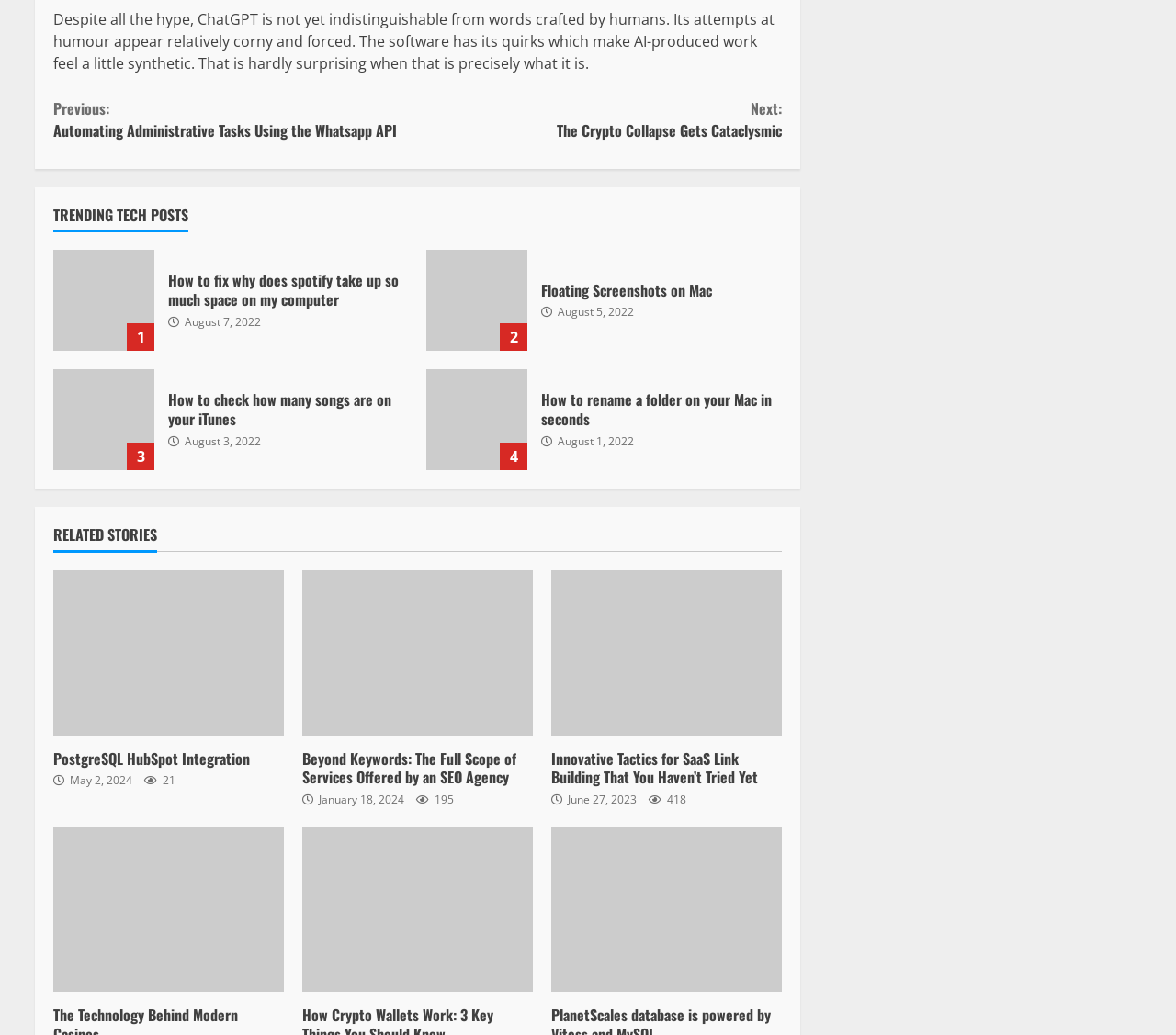Please specify the bounding box coordinates of the clickable region to carry out the following instruction: "Click on 'Continue Reading'". The coordinates should be four float numbers between 0 and 1, in the format [left, top, right, bottom].

[0.045, 0.085, 0.665, 0.146]